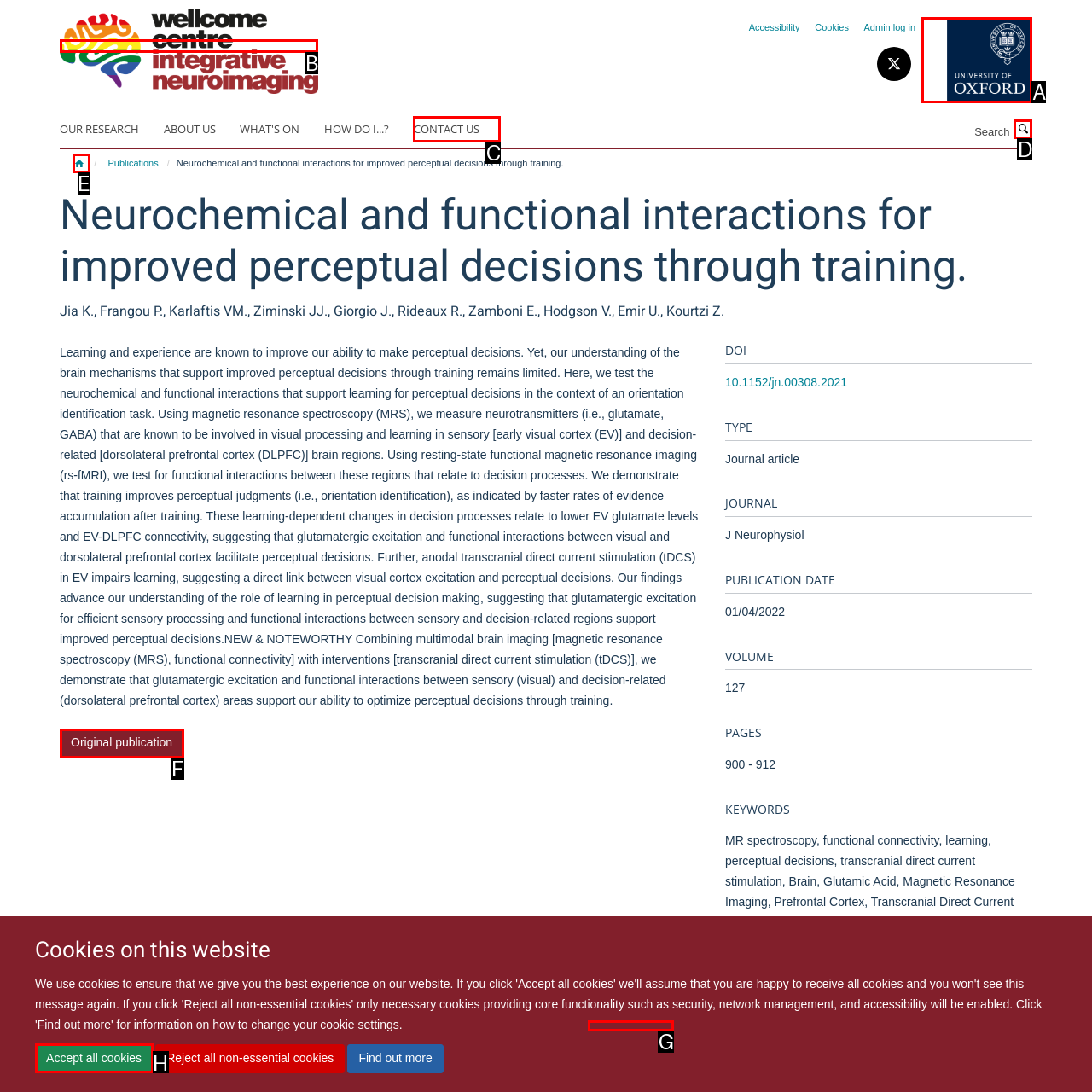Select the letter associated with the UI element you need to click to perform the following action: Go to the University of Oxford website
Reply with the correct letter from the options provided.

A